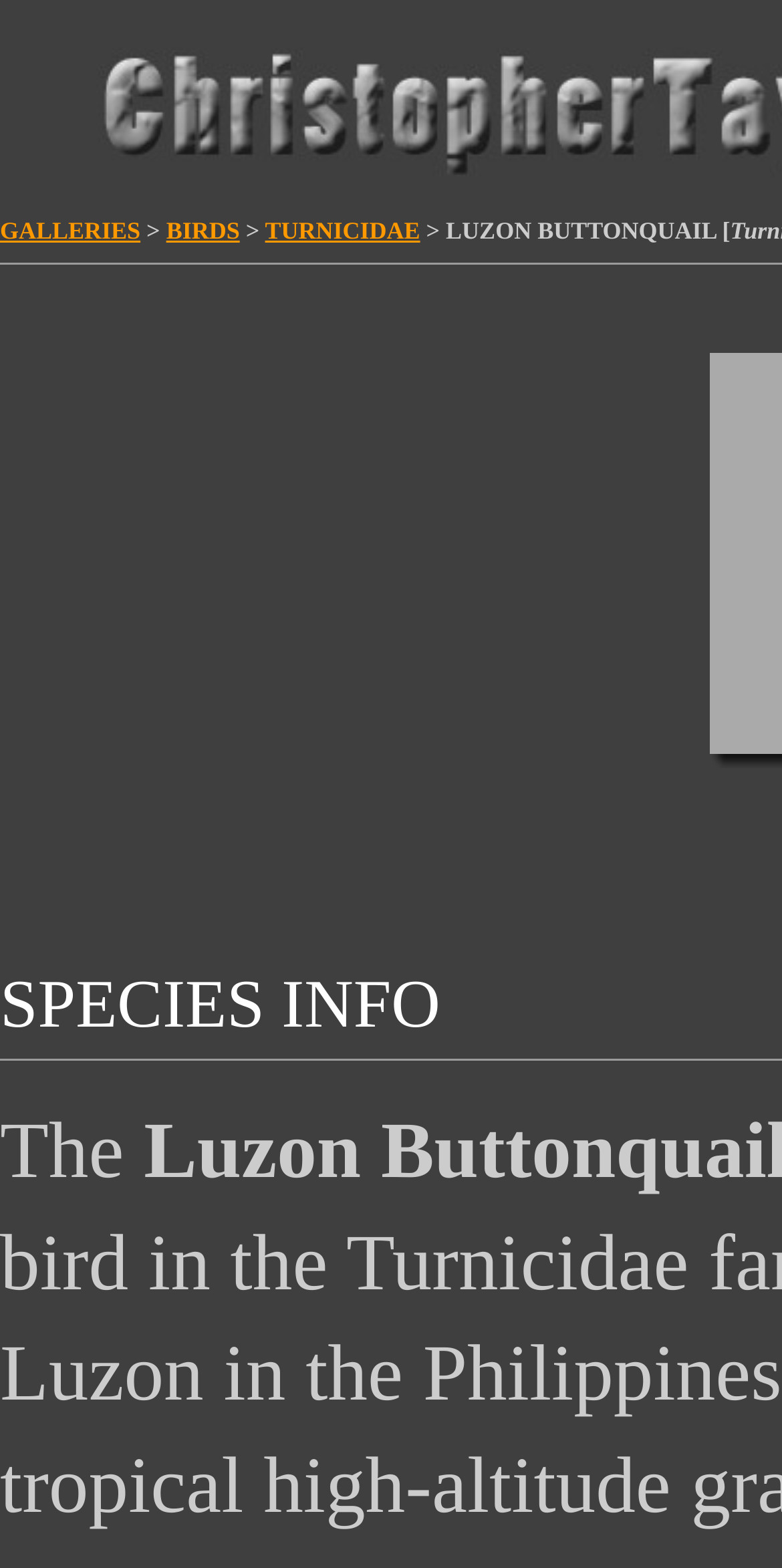What is the subject of the image on the webpage?
Please answer the question with a detailed response using the information from the screenshot.

The image on the webpage is described as 'bird photography', suggesting that the subject of the image is a bird.